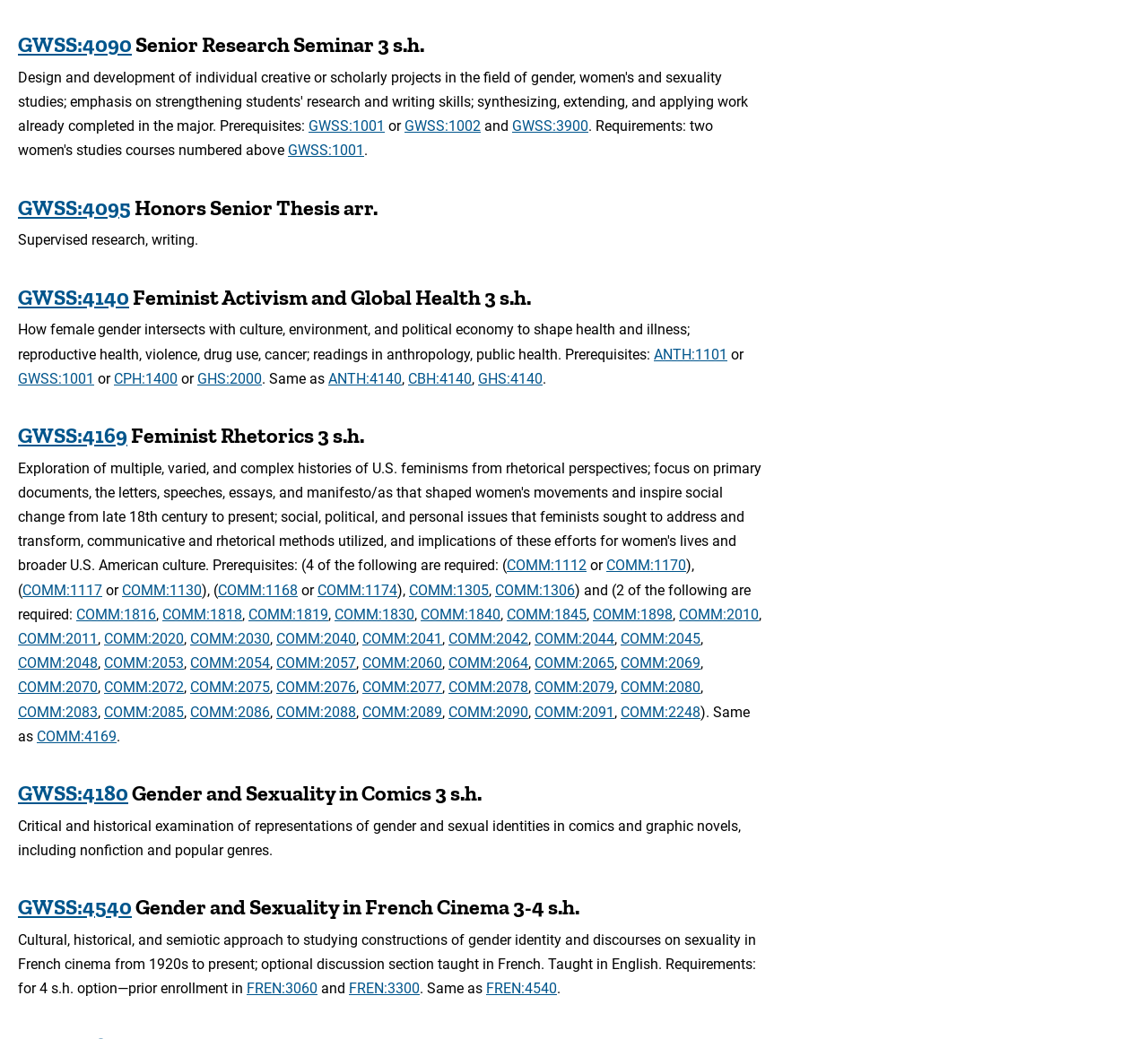What is the credit hour for the course 'Feminist Rhetorics'?
Examine the image and provide an in-depth answer to the question.

The credit hour for the course 'Feminist Rhetorics' can be found by looking at the StaticText element with the text '3 s.h.' at coordinates [0.277, 0.406, 0.317, 0.431].